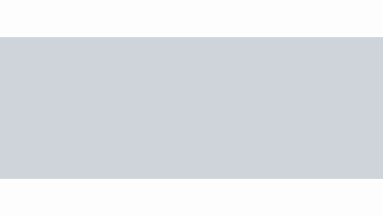Explain in detail what you see in the image.

The image likely relates to the topic of skin treatments, particularly with a focus on LipoFirm Pro, a body-sculpting procedure, as indicated by nearby elements in the content. It is situated under the heading "LipoFirm Pro – sculpt your body, reveal your confidence," suggesting that it visually represents or promotes this treatment. The accompanying context implies that this treatment aims to help individuals enhance their body confidence and achieve desired aesthetic outcomes. Overall, the imagery contributes to an informative section about various aesthetic procedures offered at the clinic, designed to engage and inform potential clients about their options for self-improvement.